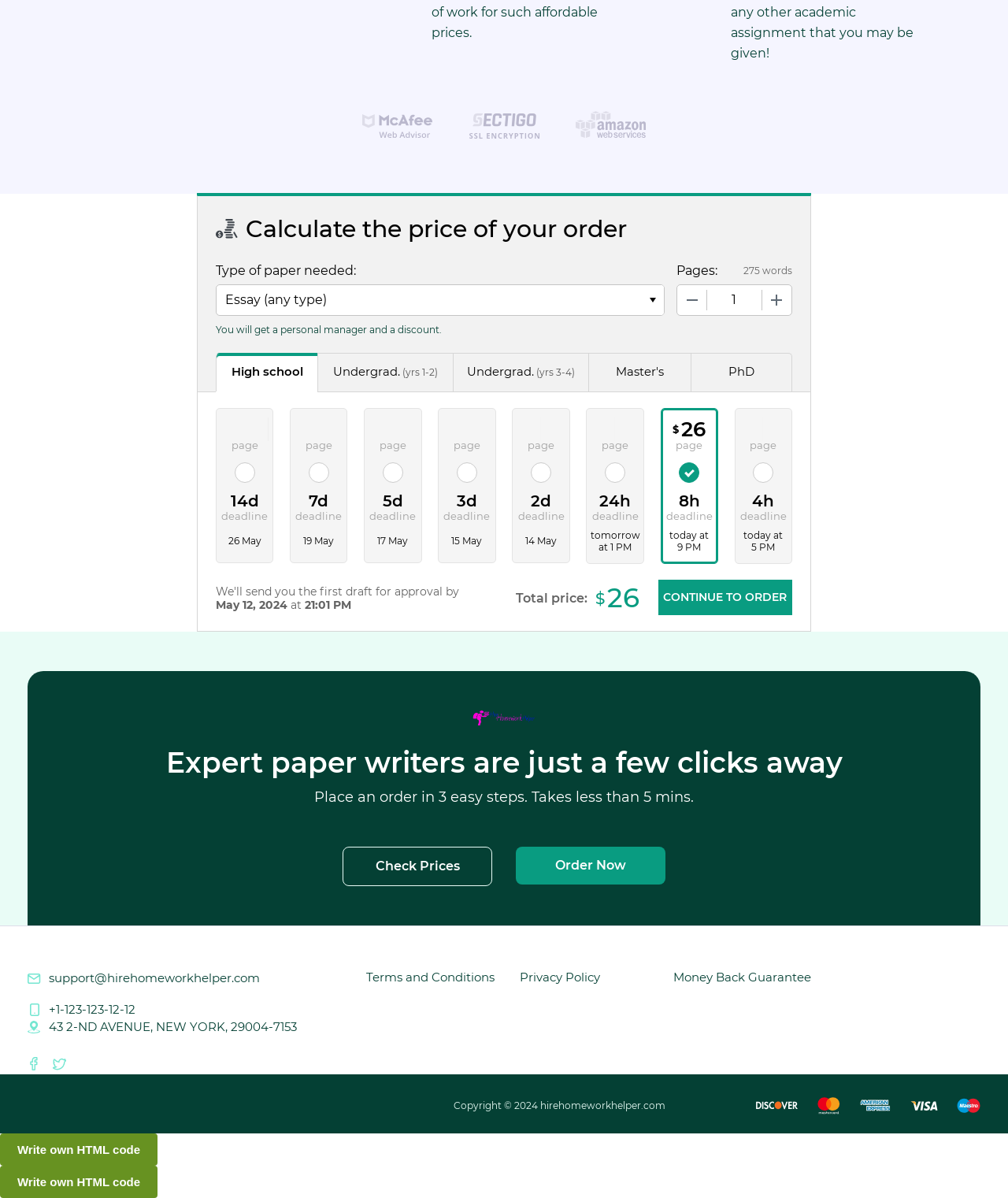Respond with a single word or phrase to the following question:
What is the deadline for the order?

May 12, 2024, 21:01 PM